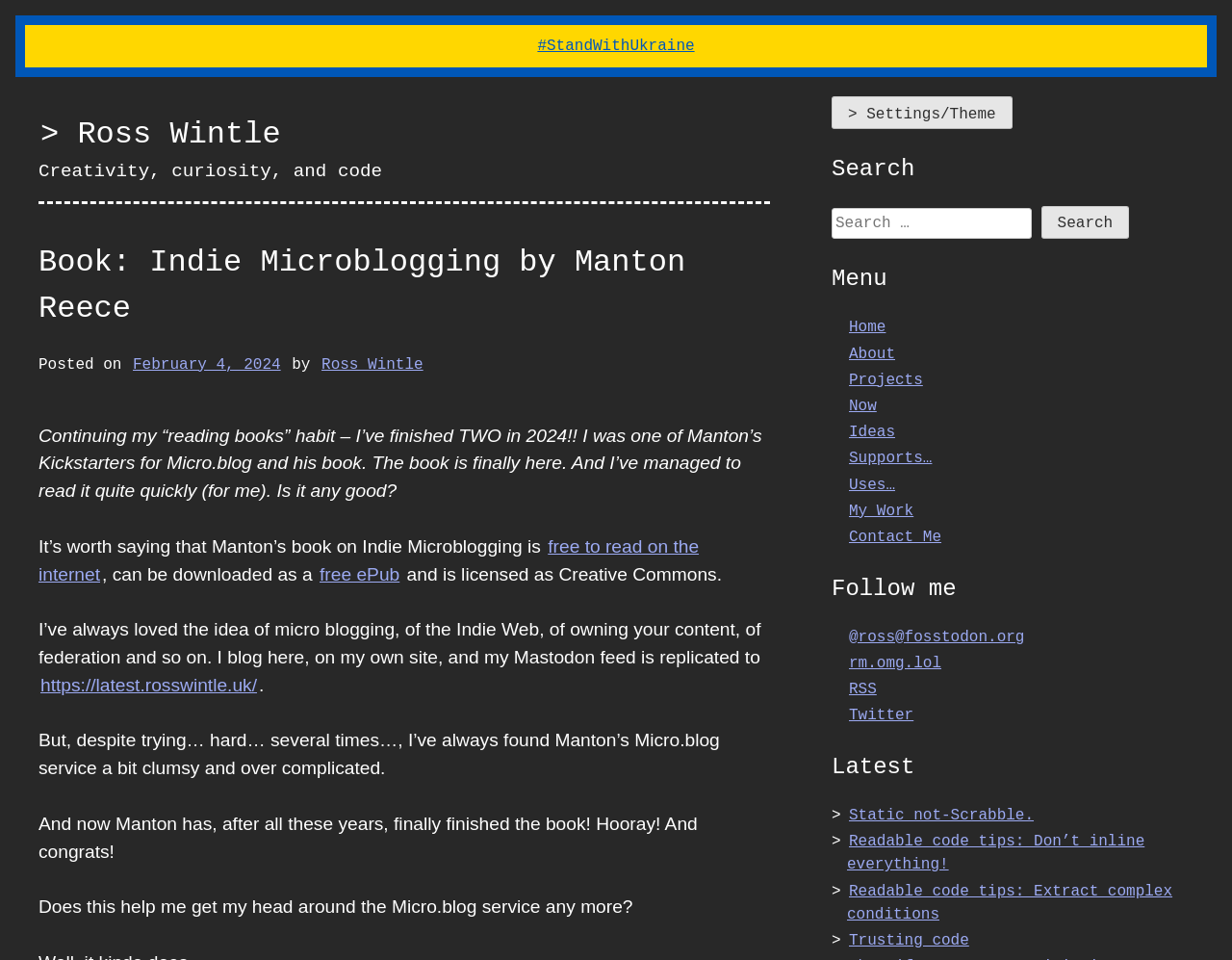Identify the bounding box coordinates of the clickable region to carry out the given instruction: "View the April 2024 news".

None